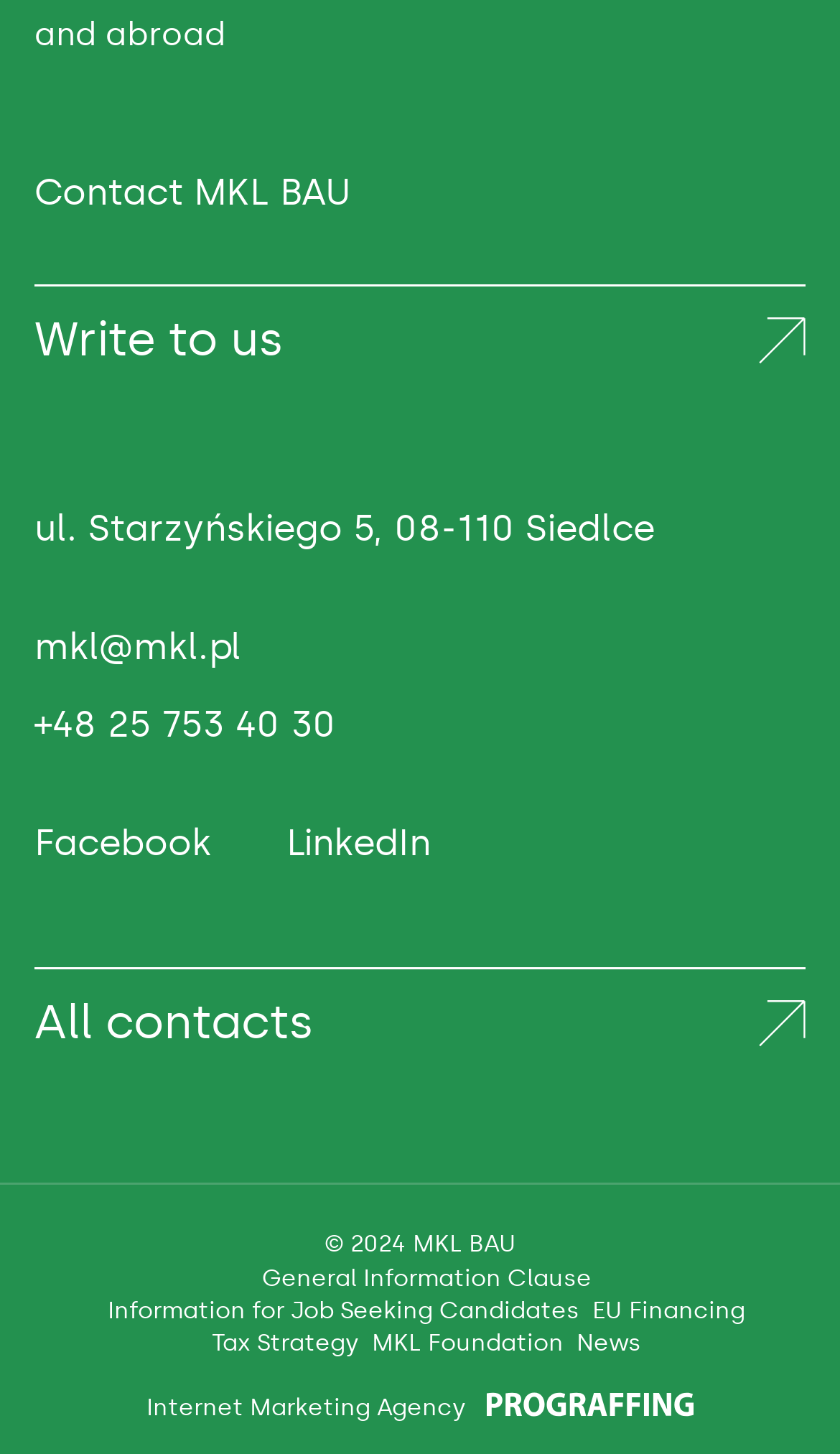Could you determine the bounding box coordinates of the clickable element to complete the instruction: "Visit Facebook page"? Provide the coordinates as four float numbers between 0 and 1, i.e., [left, top, right, bottom].

[0.041, 0.562, 0.251, 0.599]